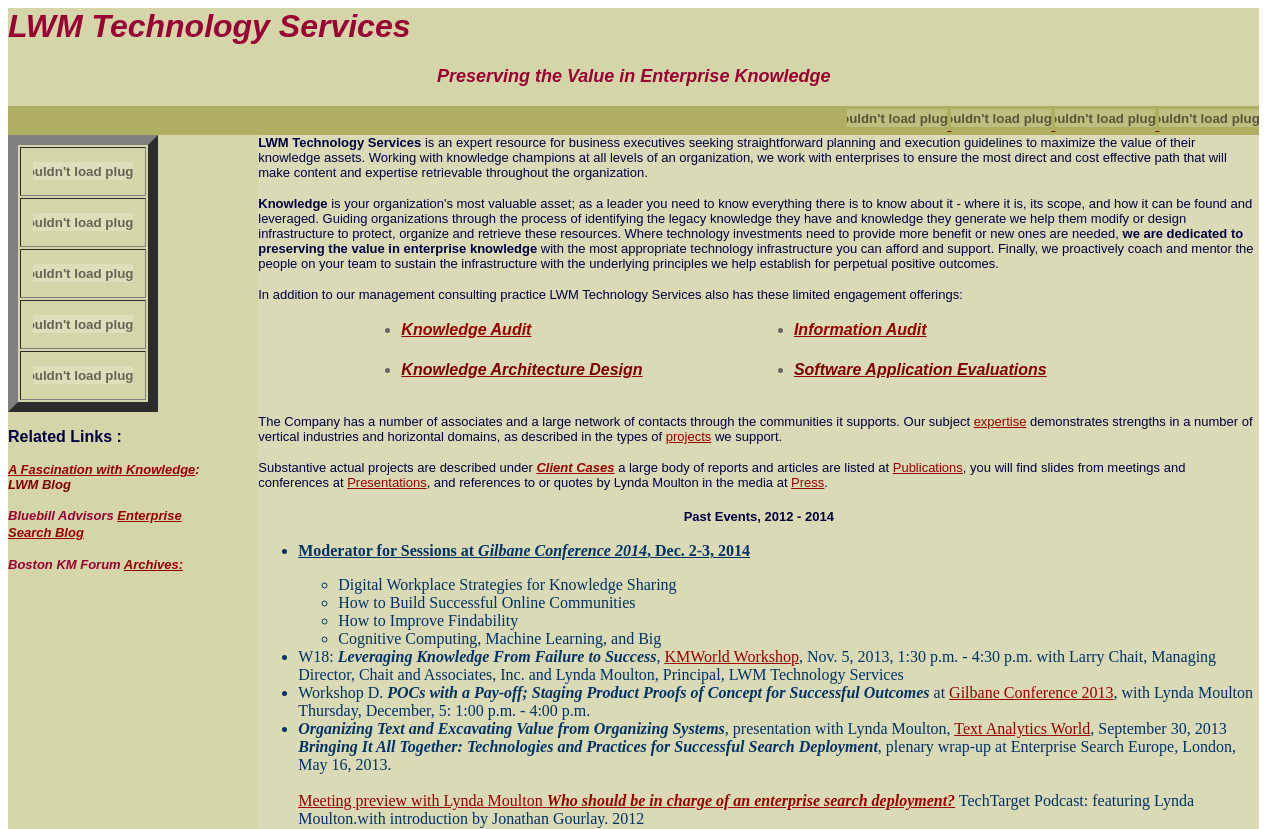Pinpoint the bounding box coordinates of the element you need to click to execute the following instruction: "Check 'Related Links'". The bounding box should be represented by four float numbers between 0 and 1, in the format [left, top, right, bottom].

[0.006, 0.516, 0.091, 0.537]